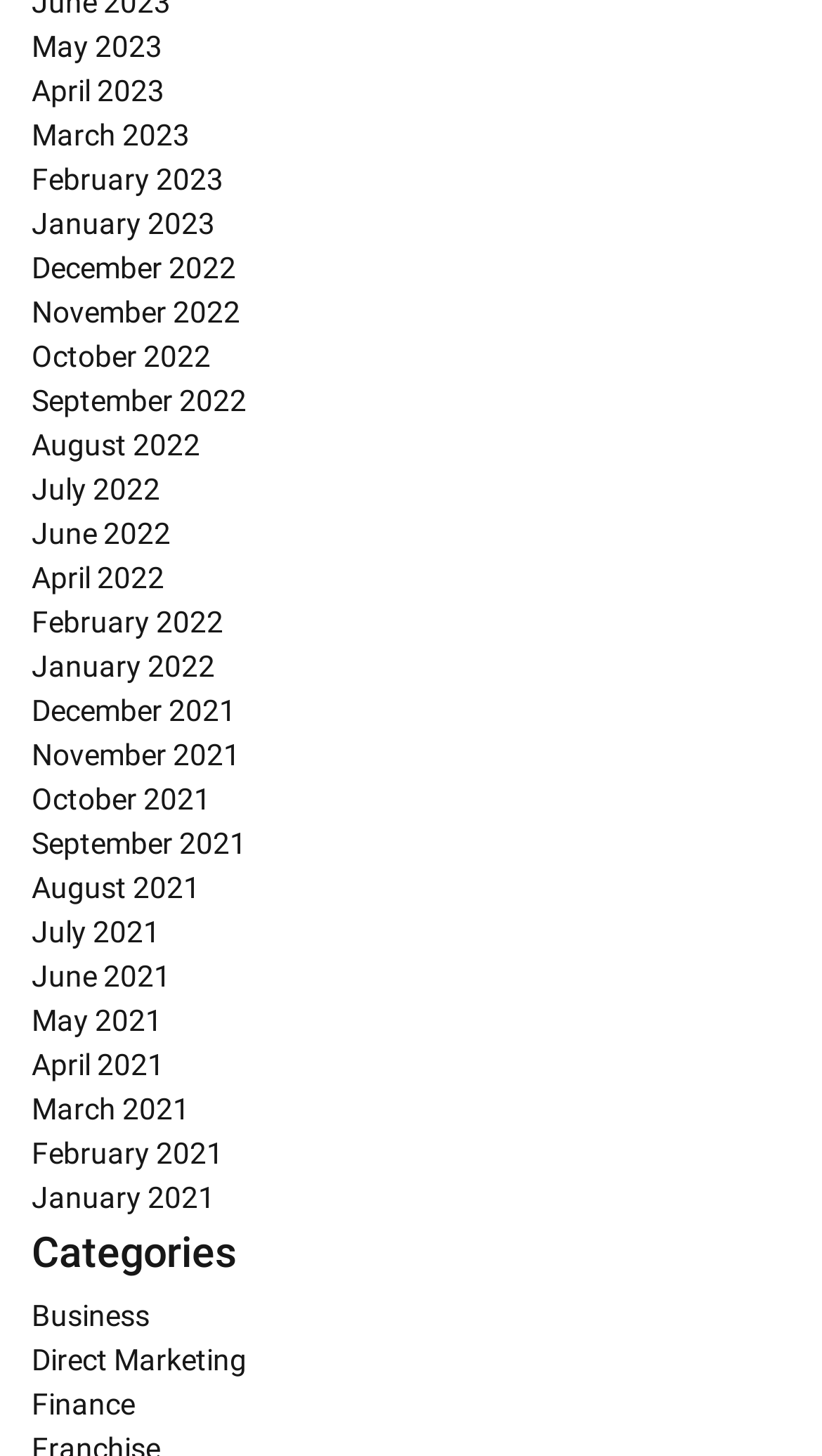Respond with a single word or phrase for the following question: 
How many months are listed on the webpage?

24 months